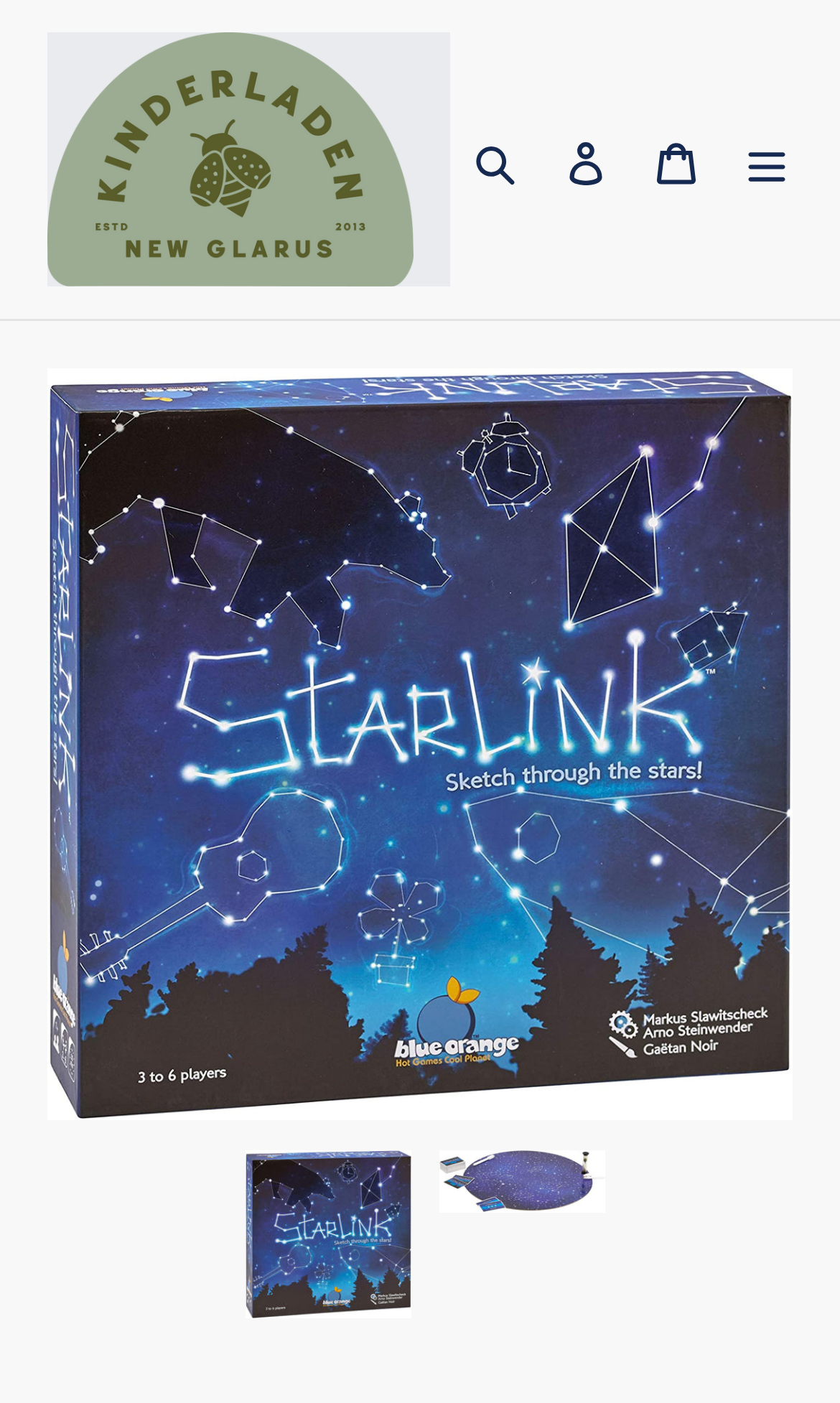What is the function of the 'Search' button?
Please give a detailed and elaborate explanation in response to the question.

The 'Search' button is likely to be used for searching content on the website, as it is a common functionality associated with a search button.